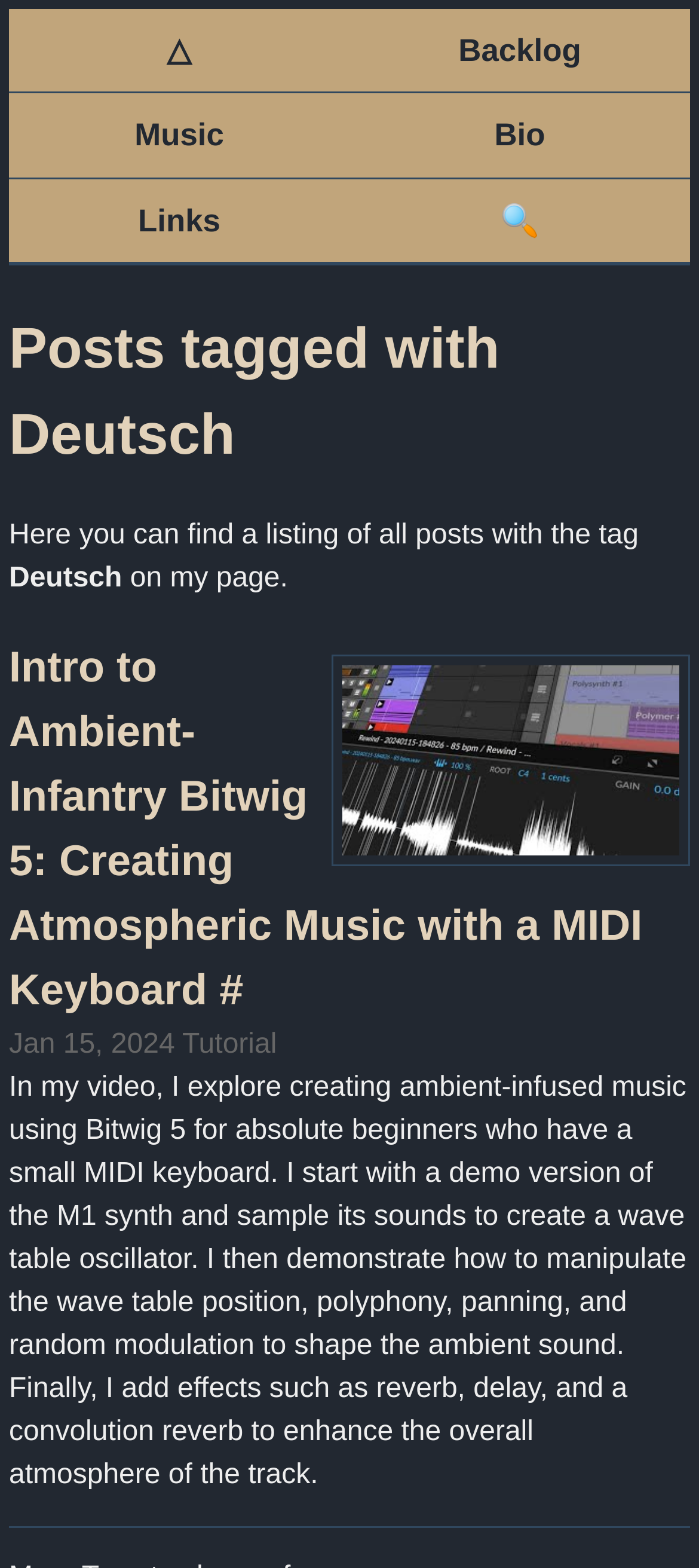Can you extract the headline from the webpage for me?

Posts tagged with Deutsch